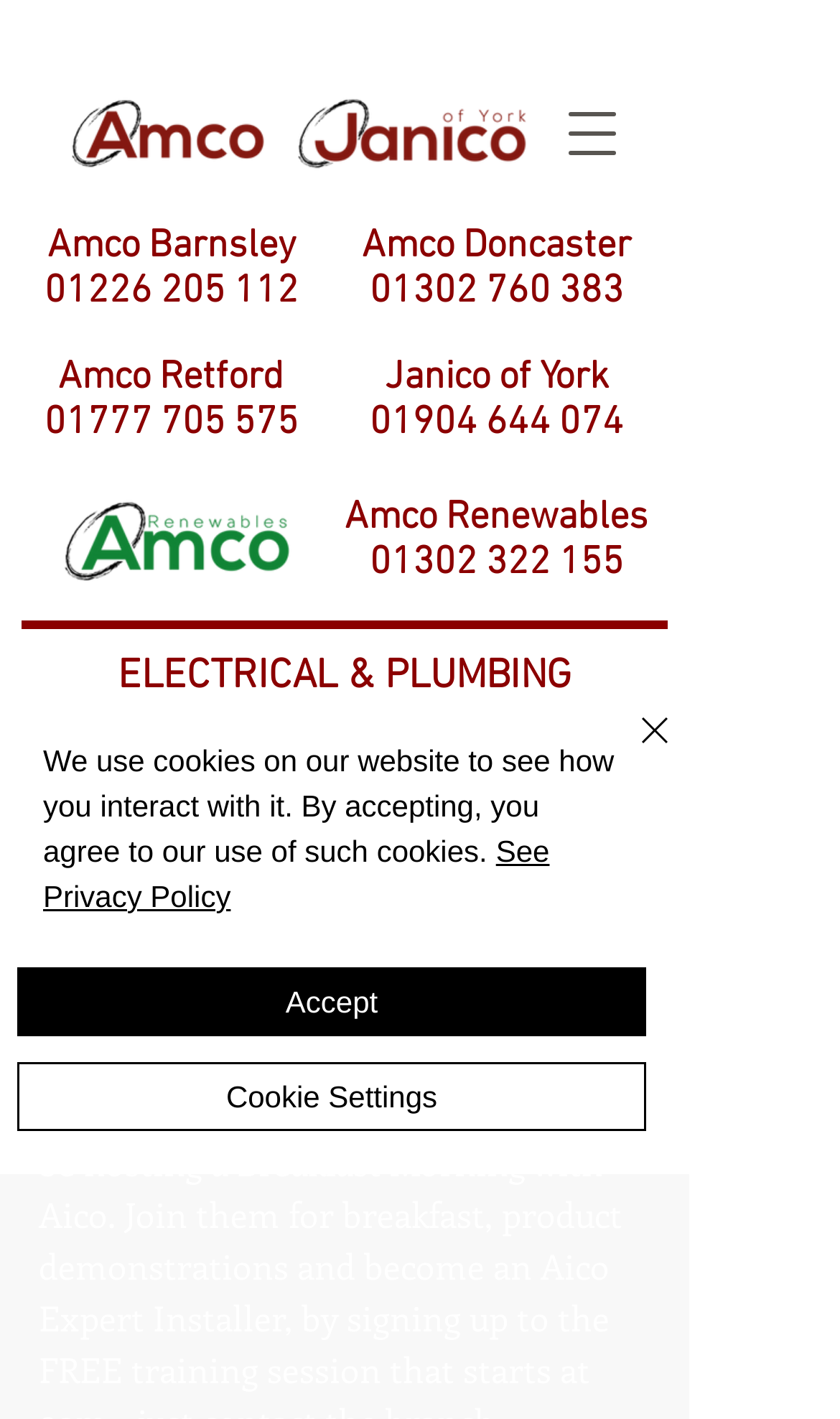How many links are associated with phone numbers?
Refer to the image and provide a one-word or short phrase answer.

5